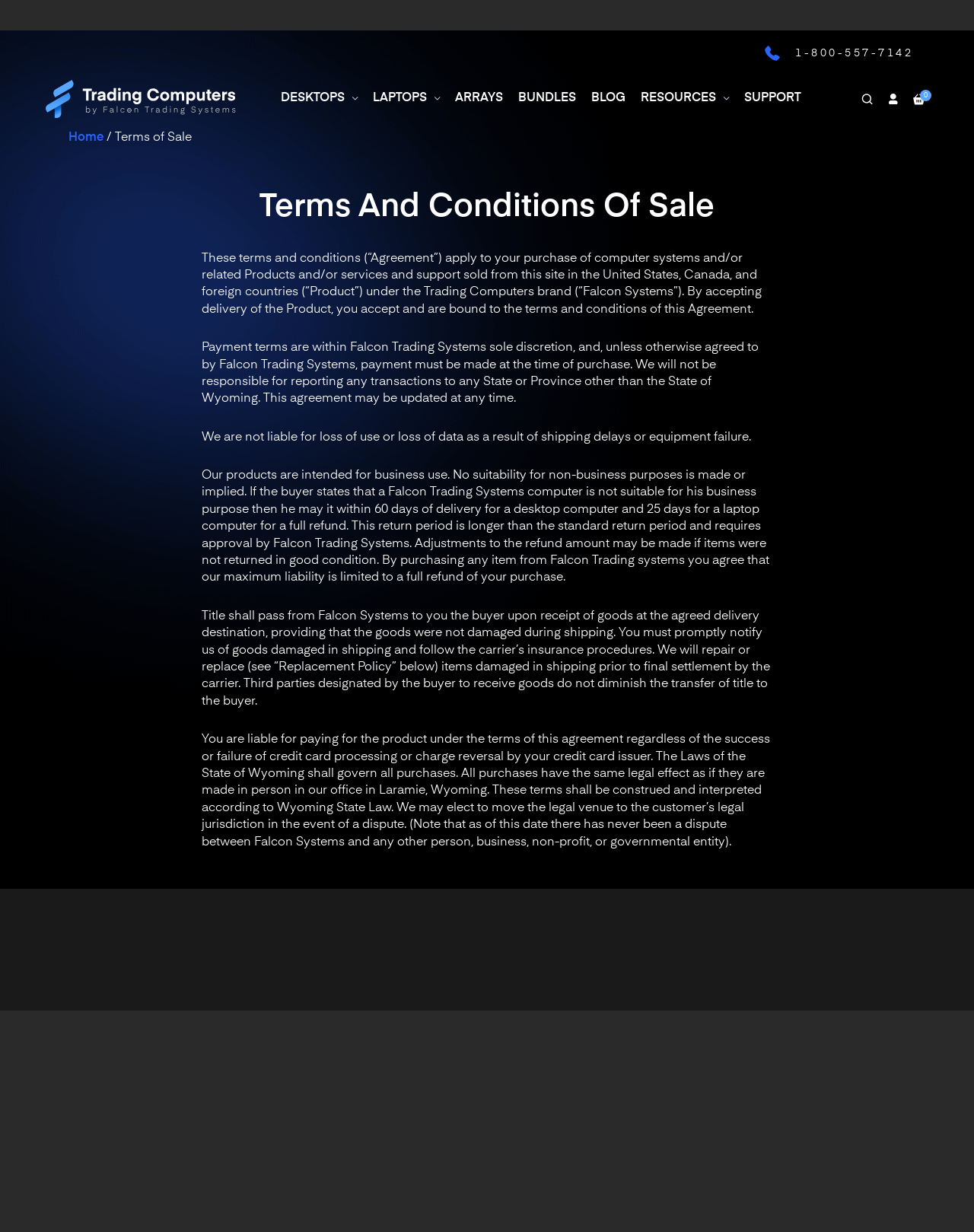Please find and generate the text of the main header of the webpage.

Terms And Conditions Of Sale